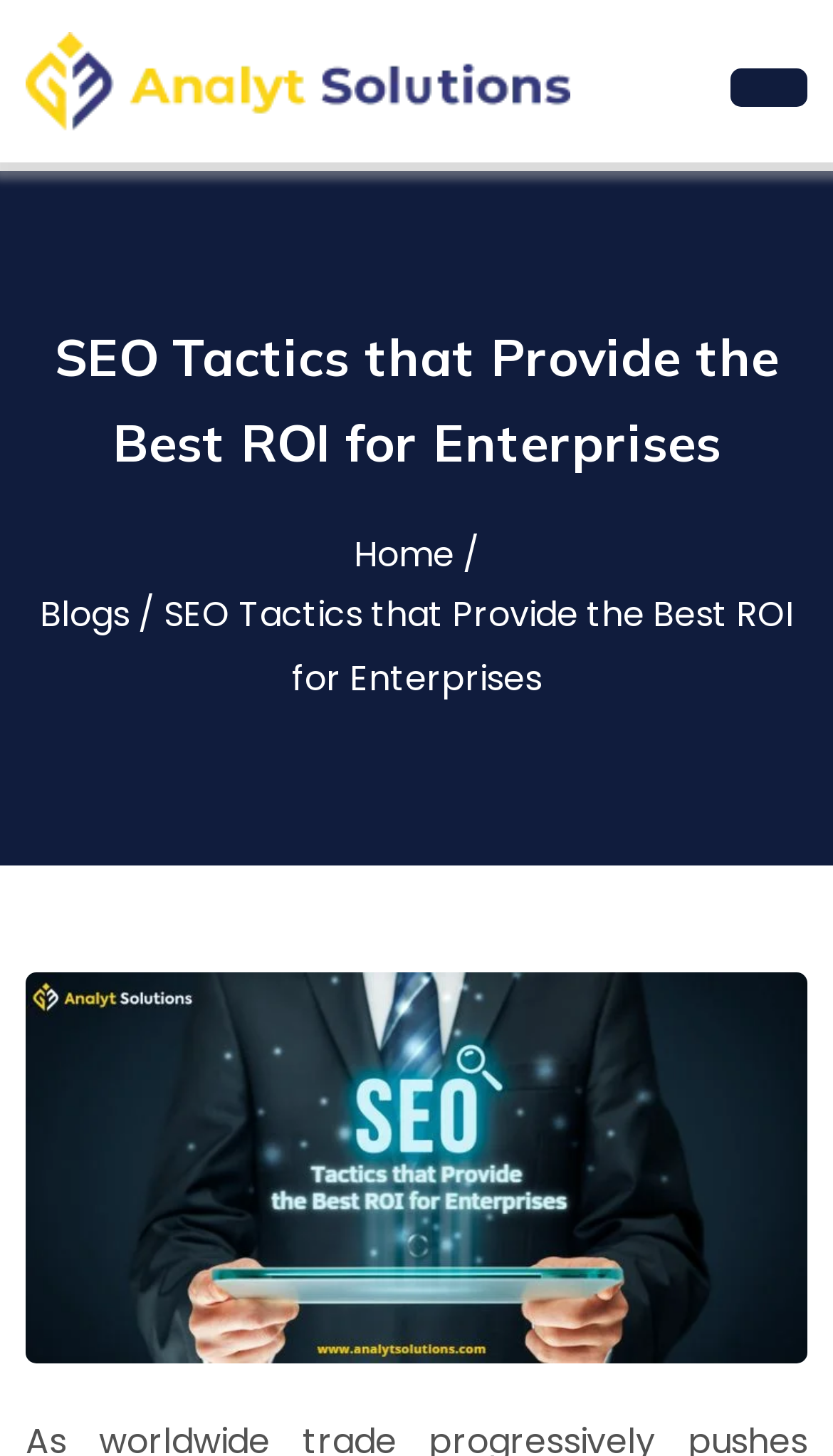Based on what you see in the screenshot, provide a thorough answer to this question: How many links are in the top navigation bar?

The top navigation bar has three links: 'Home', '/', and 'Blogs'. These links are located horizontally next to each other, and they are used for navigation within the website.